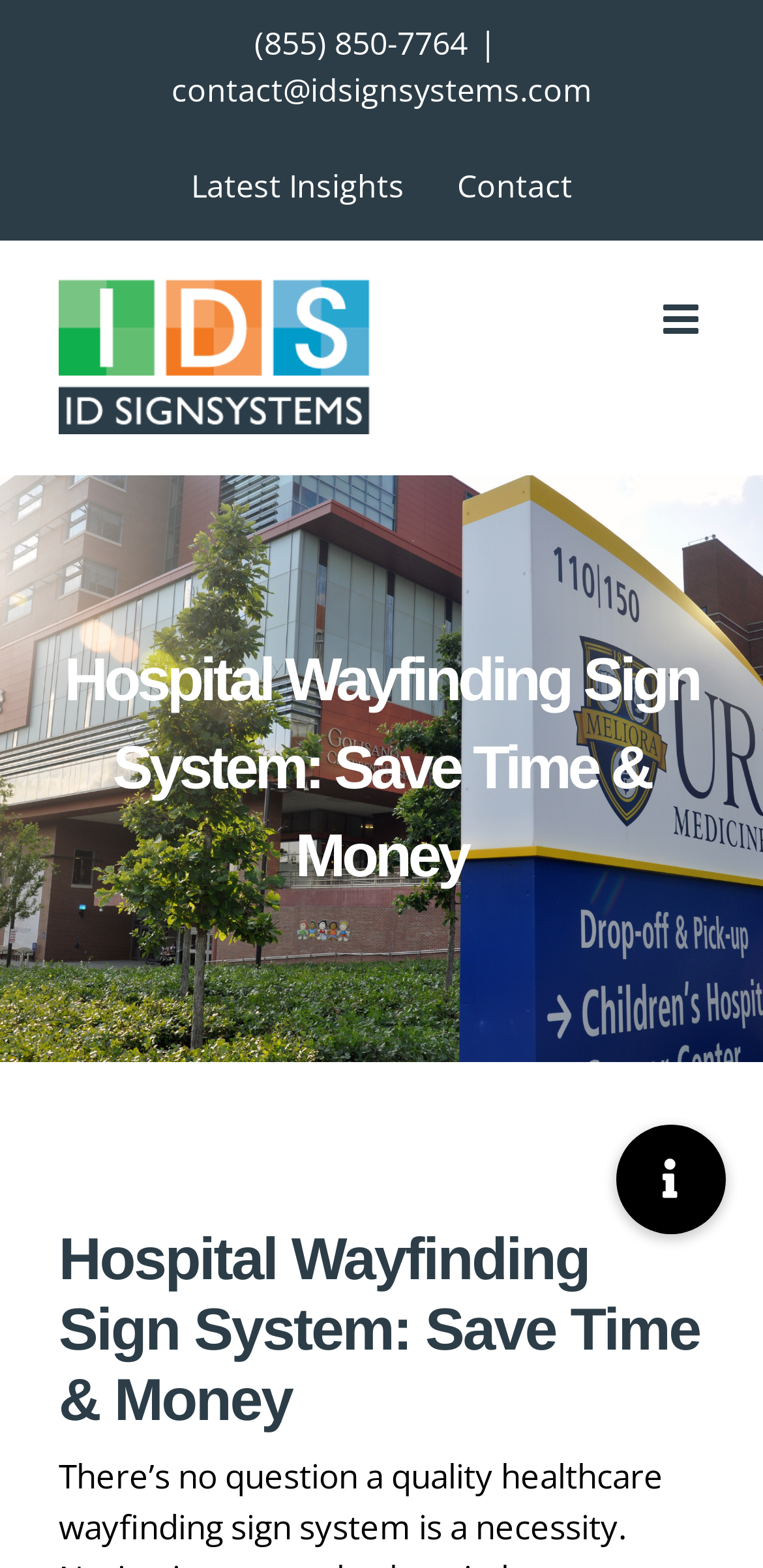Articulate a complete and detailed caption of the webpage elements.

The webpage is about hospital wayfinding sign system development, with a focus on saving time and money. At the top left corner, there is a logo of ID Signsystems Architectural Signage, Design & Lighting, which is also a clickable link. Below the logo, there is a secondary menu with two links: "Latest Insights" and "Contact". 

On the top right corner, there is a phone number "(855) 850-7764" and an email address "contact@idsignsystems.com", separated by a vertical bar. There is also a toggle button to open the mobile menu.

The main content of the webpage is headed by a title "Hospital Wayfinding Sign System: Save Time & Money", which is repeated again further down the page. The title is centered and takes up most of the width of the page.

At the bottom right corner, there is a "Go to Top" link and a button labeled "New button".